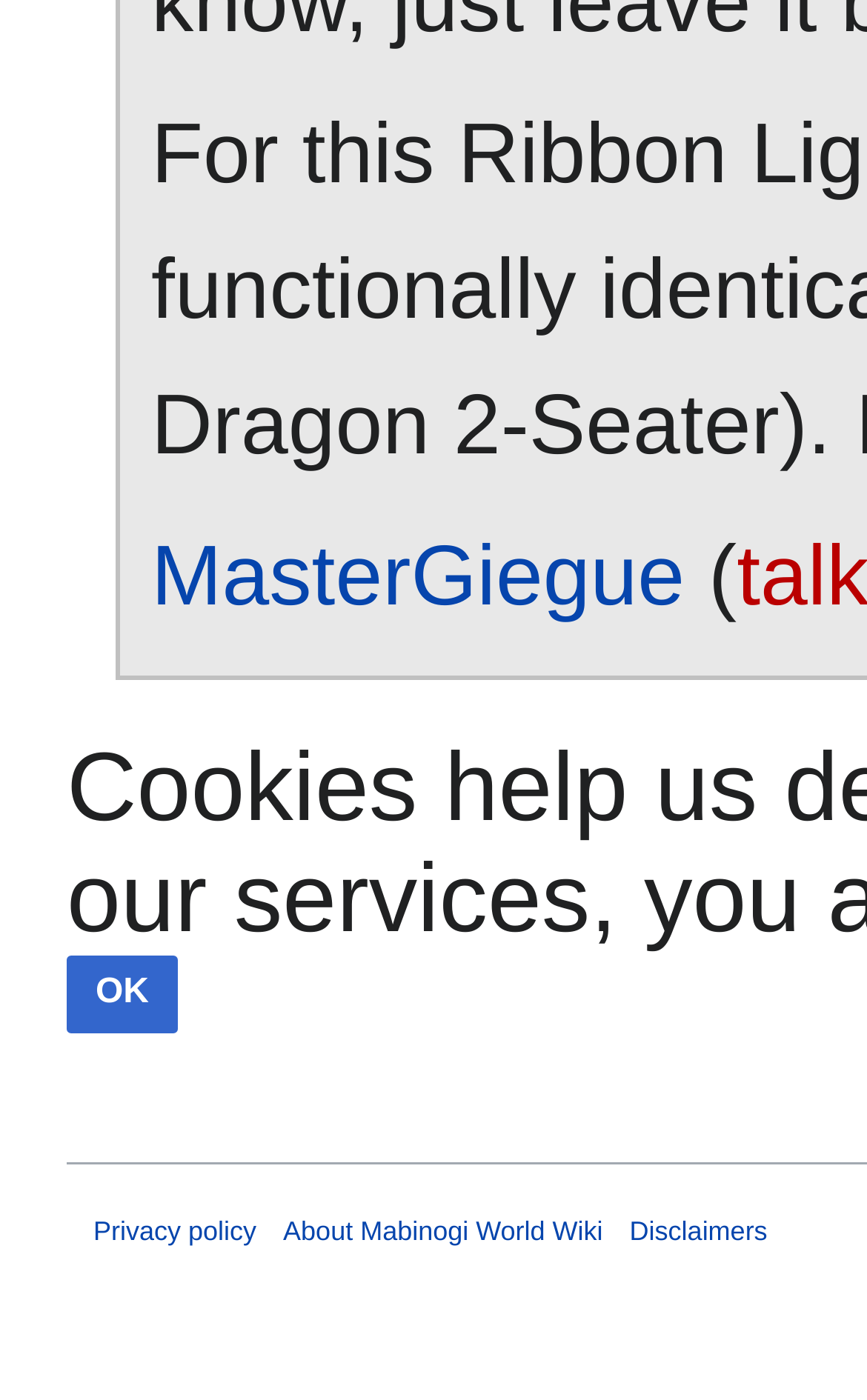Please answer the following question using a single word or phrase: 
What is the first link on the webpage?

MasterGiegue